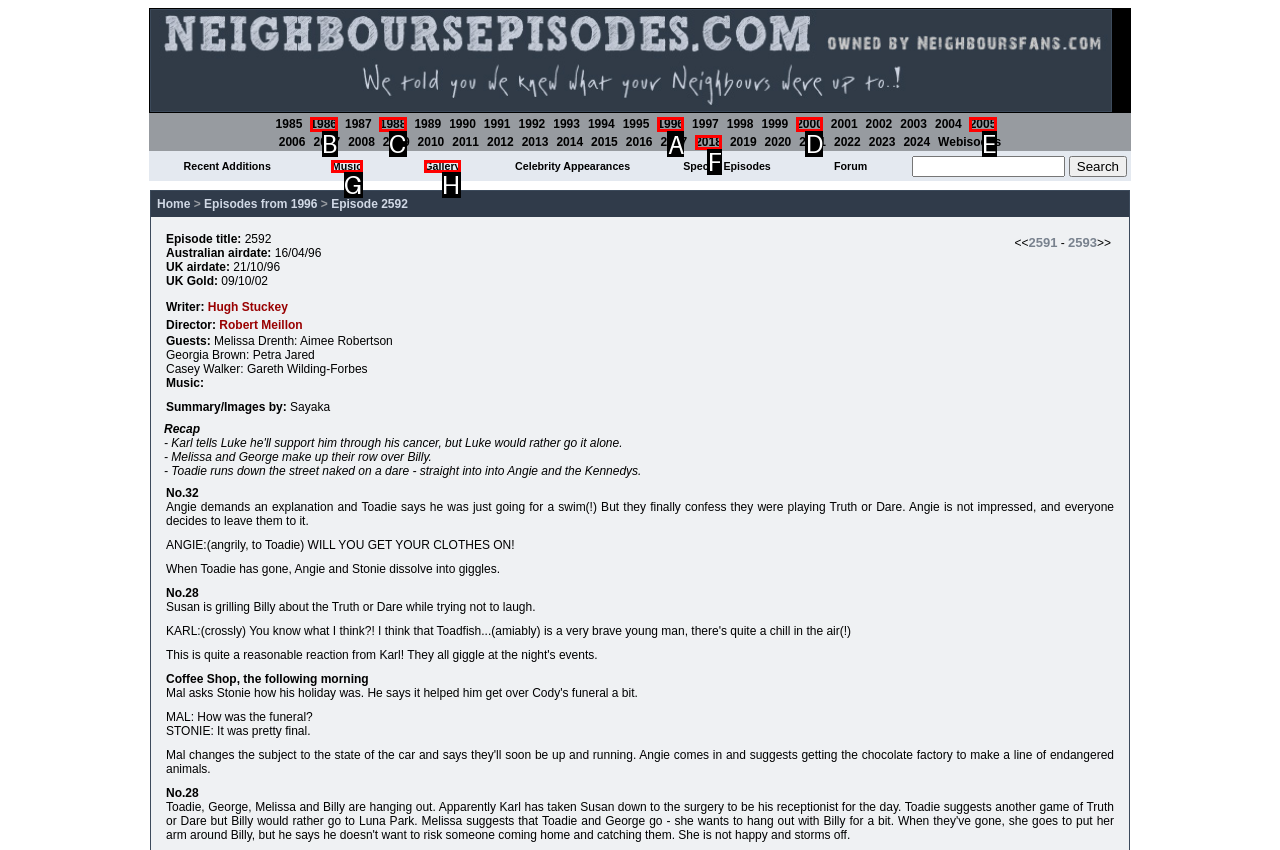Identify the letter of the UI element needed to carry out the task: Click 1996
Reply with the letter of the chosen option.

A